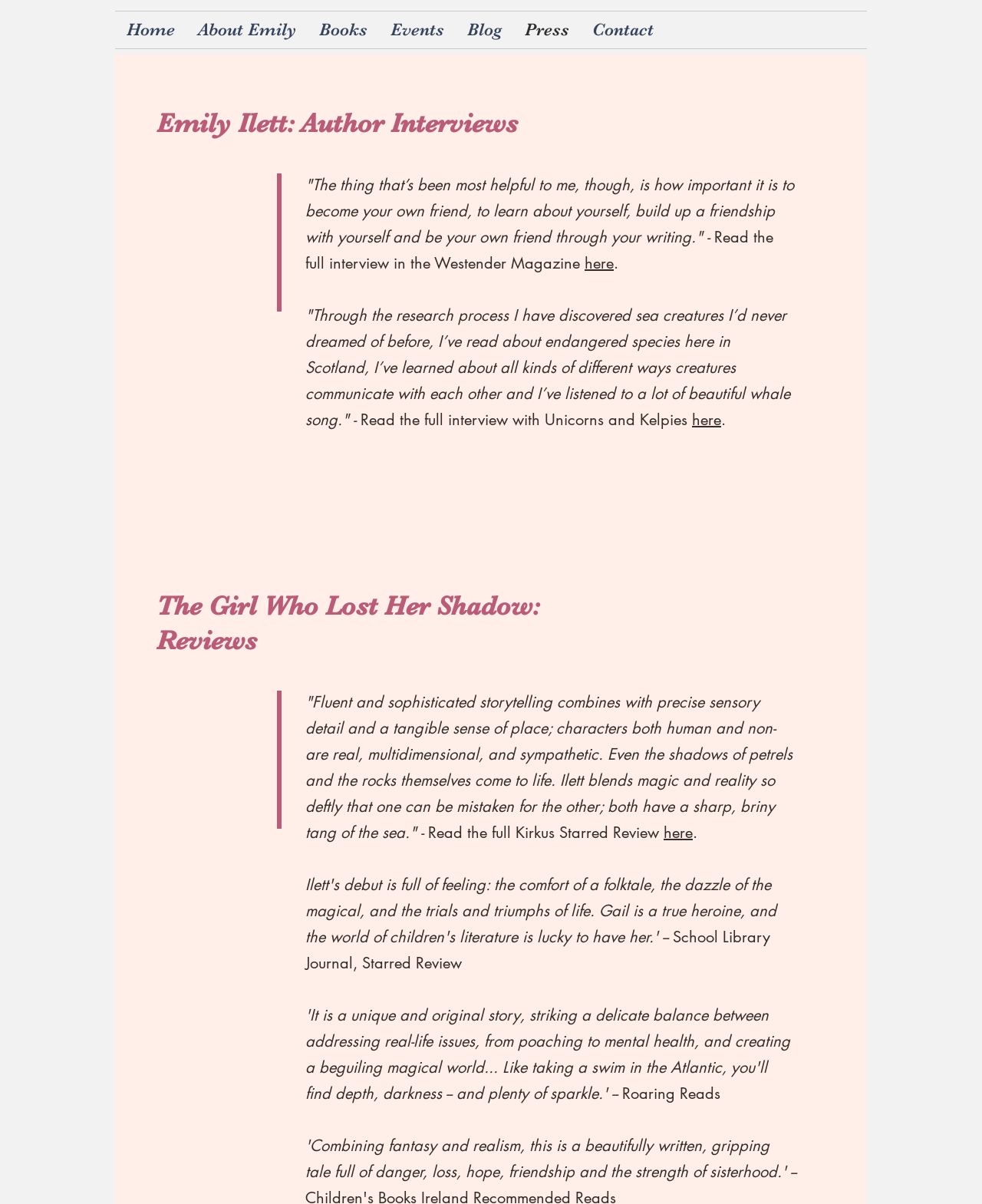What is the topic of the research process mentioned in the interview?
Please ensure your answer to the question is detailed and covers all necessary aspects.

The topic of the research process is mentioned in the quote 'Through the research process I have discovered sea creatures I’d never dreamed of before...', which suggests that the author researched sea creatures for their writing.